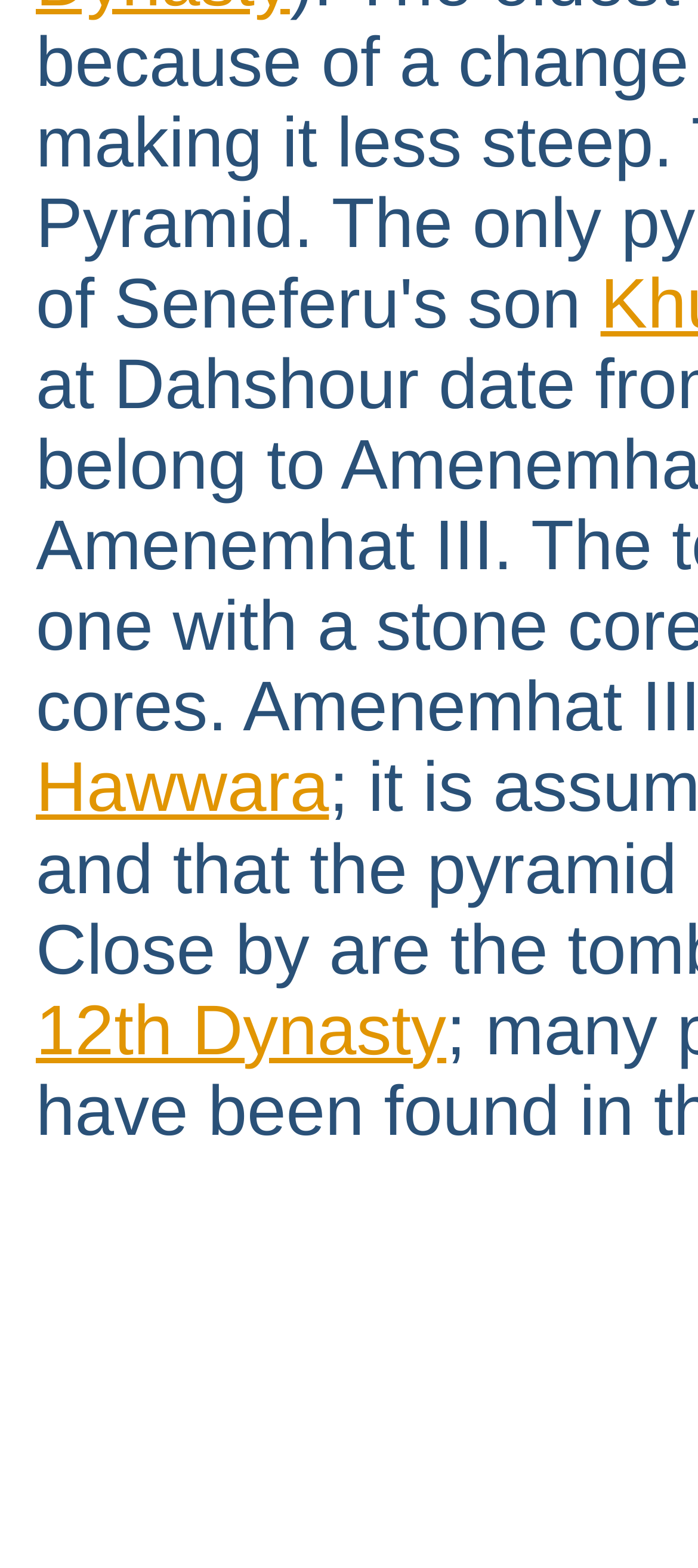Bounding box coordinates are given in the format (top-left x, top-left y, bottom-right x, bottom-right y). All values should be floating point numbers between 0 and 1. Provide the bounding box coordinate for the UI element described as: 12th Dynasty

[0.051, 0.632, 0.639, 0.682]